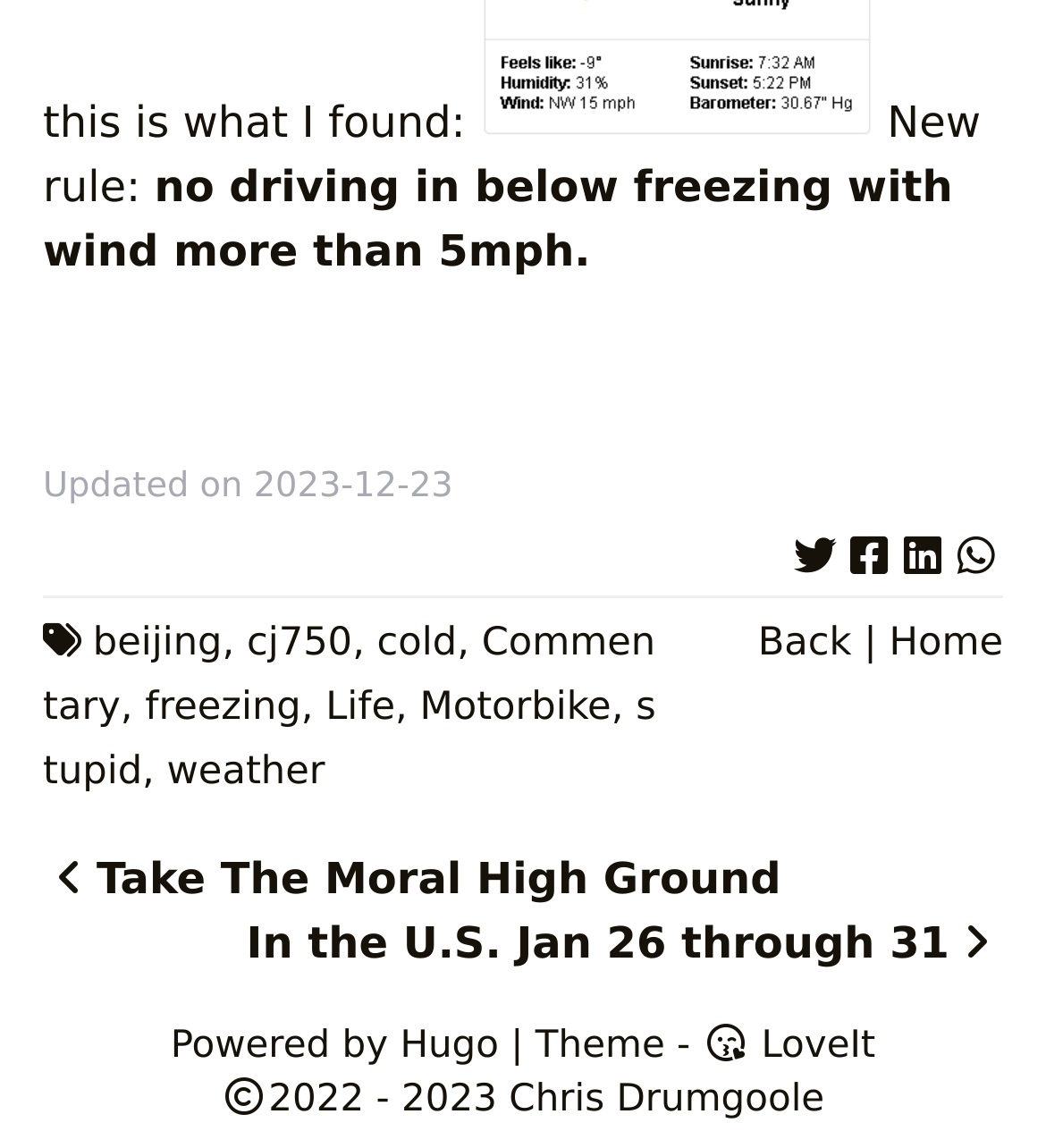What are the sharing options available?
Make sure to answer the question with a detailed and comprehensive explanation.

The sharing options available can be found in the links 'Share on Twitter', 'Share on Facebook', 'Share on Linkedin', and 'Share on WhatsApp' which are located near the top of the webpage.